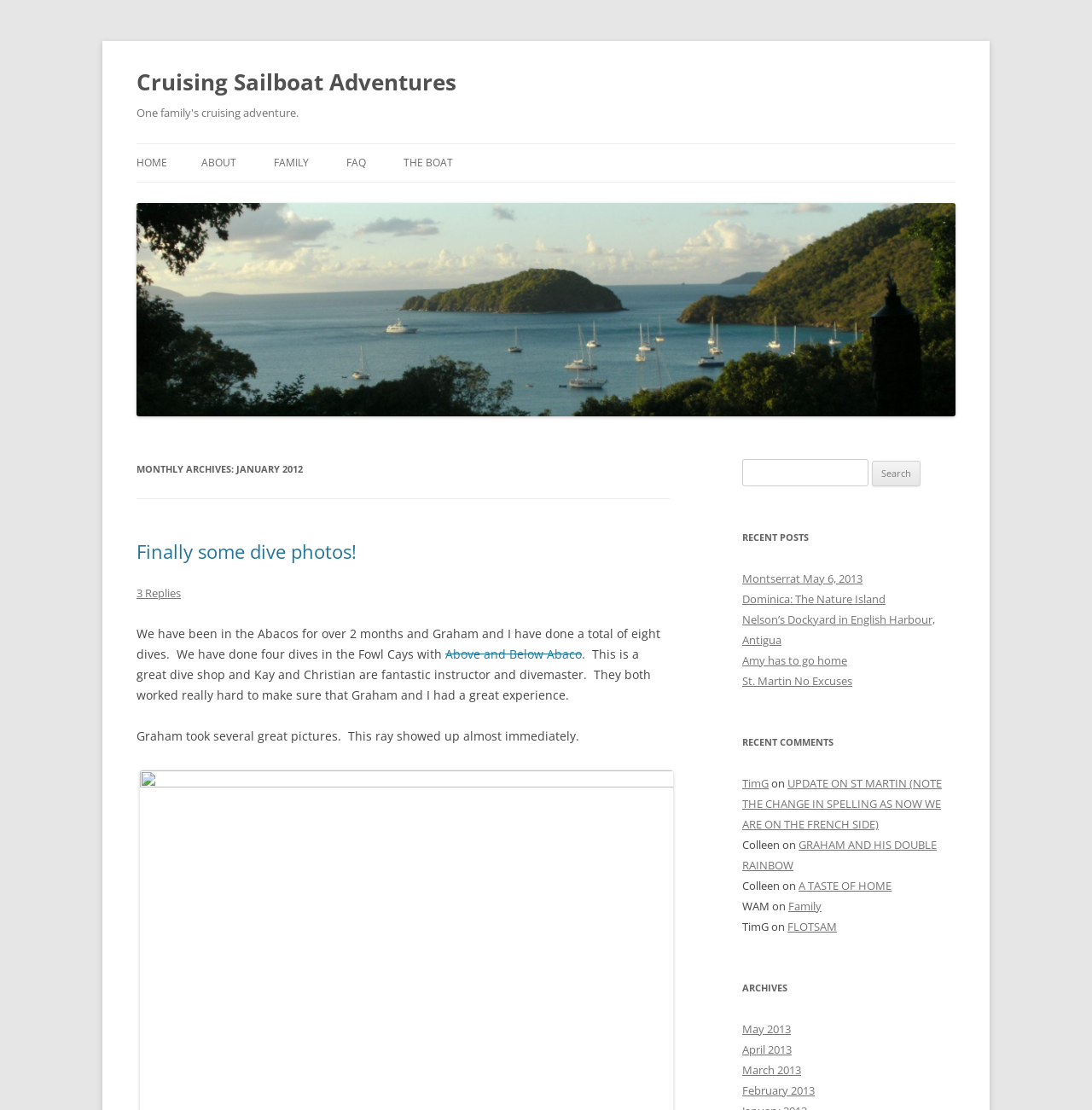Identify the bounding box coordinates of the part that should be clicked to carry out this instruction: "Read the 'Finally some dive photos!' post".

[0.125, 0.485, 0.327, 0.508]